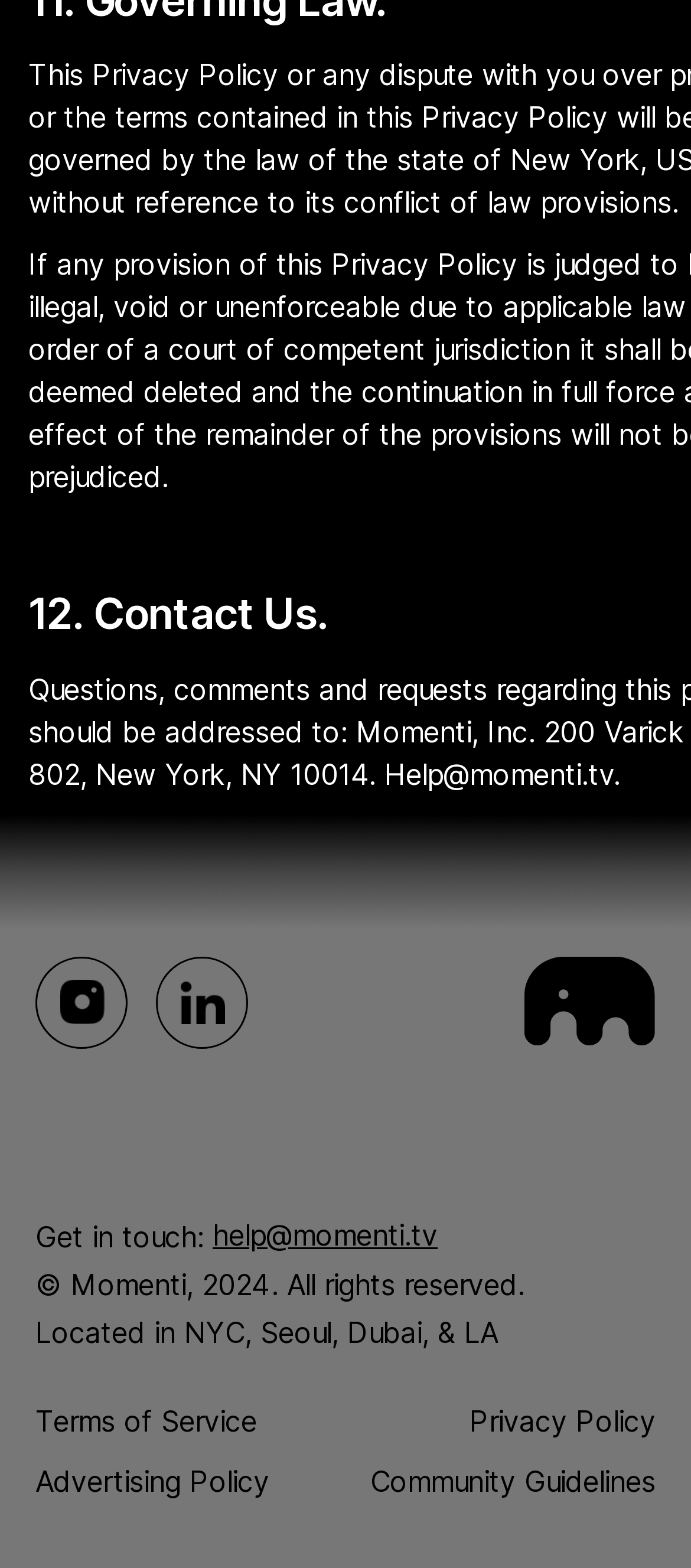Give a concise answer of one word or phrase to the question: 
What is the copyright symbol?

©